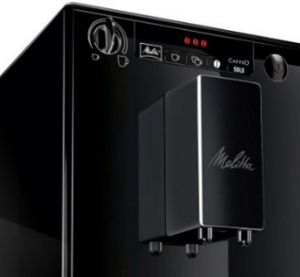What is the purpose of the buttons and indicators above the dispenser?
Look at the image and answer with only one word or phrase.

To suggest brewing options and settings